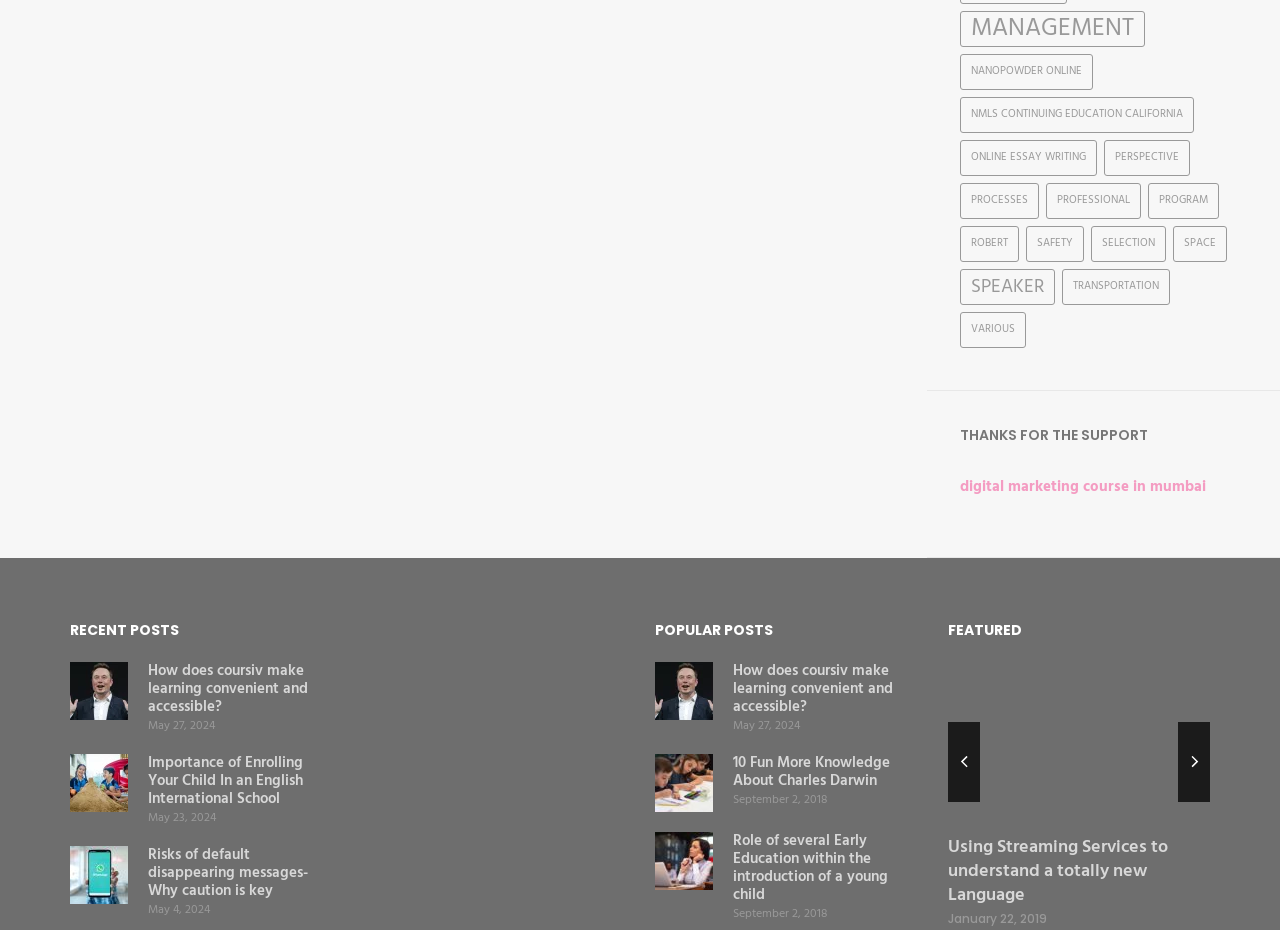Identify the bounding box coordinates for the UI element described as follows: Go to Top. Use the format (top-left x, top-left y, bottom-right x, bottom-right y) and ensure all values are floating point numbers between 0 and 1.

None